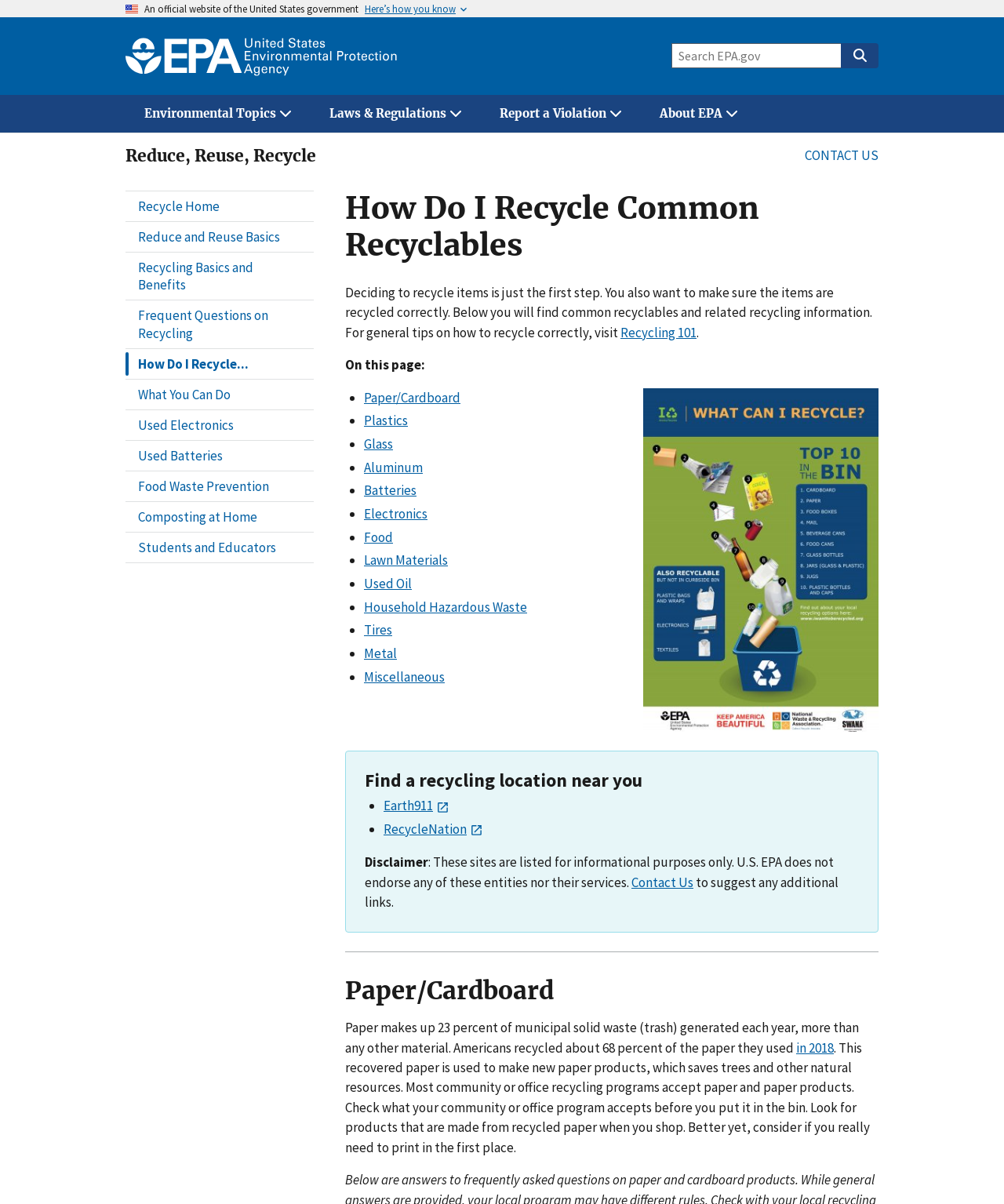Provide the bounding box coordinates for the UI element described in this sentence: "parent_node: Search name="querytext" placeholder="Search EPA.gov"". The coordinates should be four float values between 0 and 1, i.e., [left, top, right, bottom].

[0.669, 0.036, 0.838, 0.057]